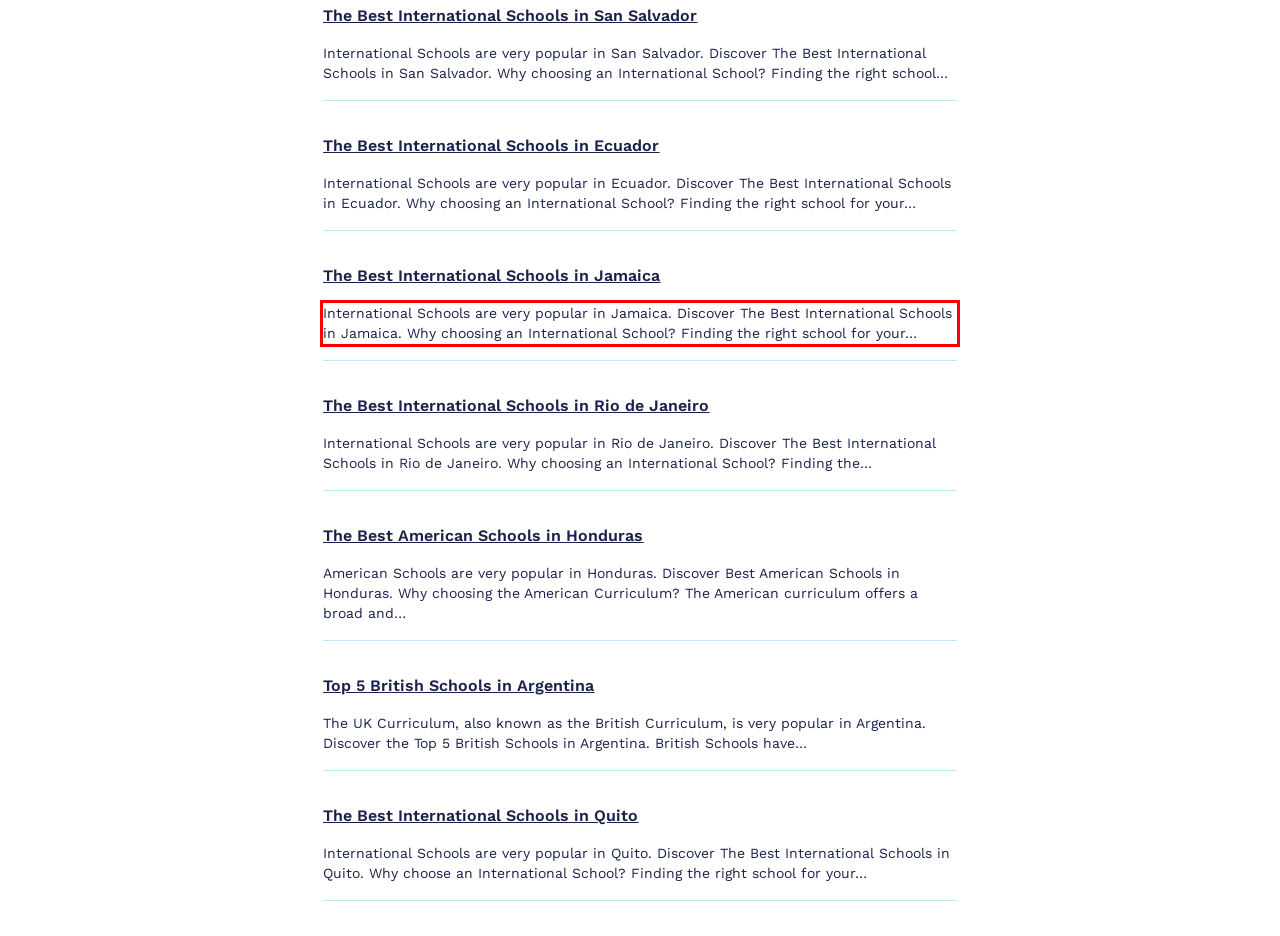Using the provided screenshot of a webpage, recognize and generate the text found within the red rectangle bounding box.

International Schools are very popular in Jamaica. Discover The Best International Schools in Jamaica. Why choosing an International School? Finding the right school for your…